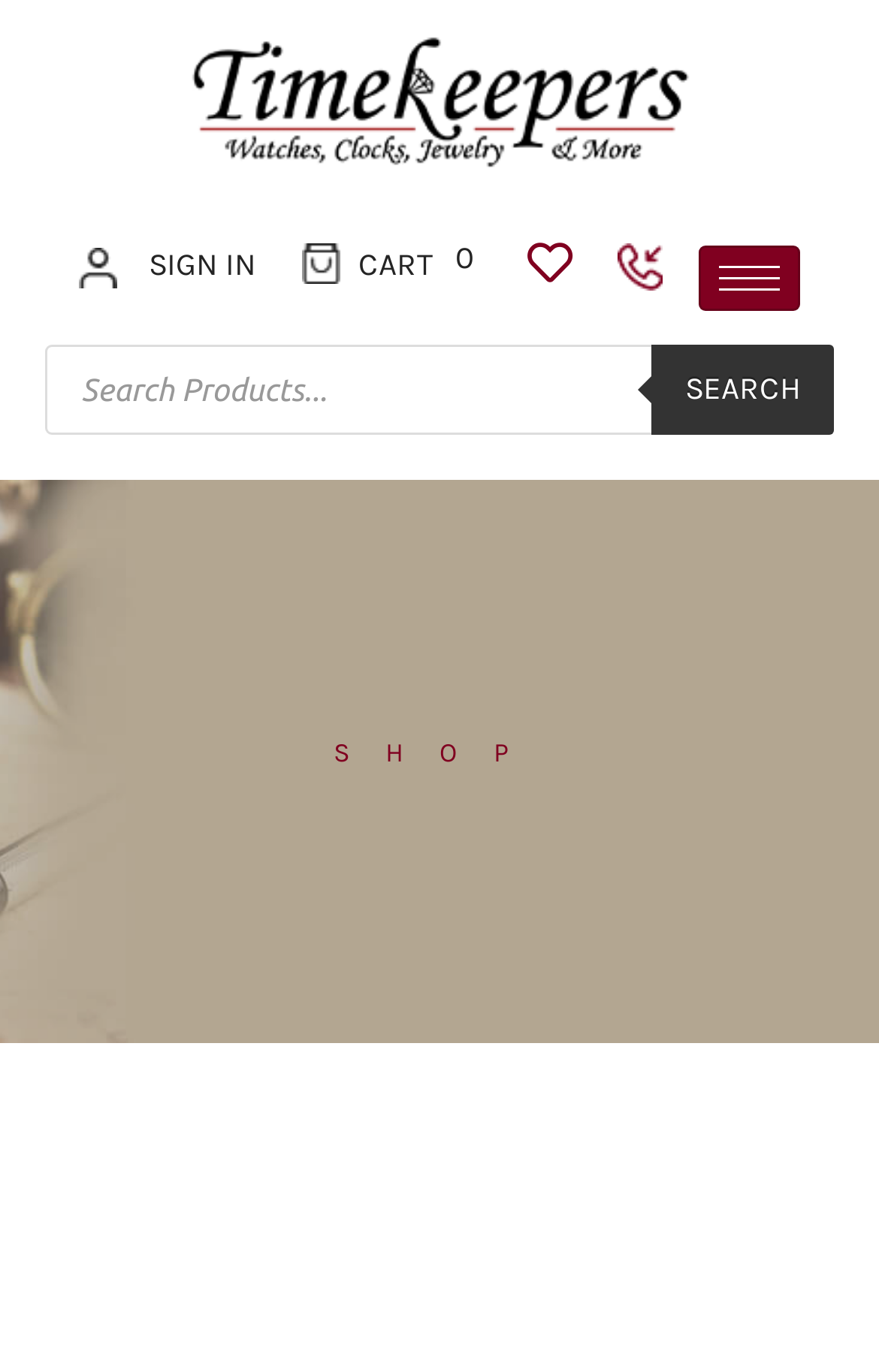Generate the text content of the main headline of the webpage.

1915 14K Yellow Gold Waltham Pocket Watch 19 Jewel Movement